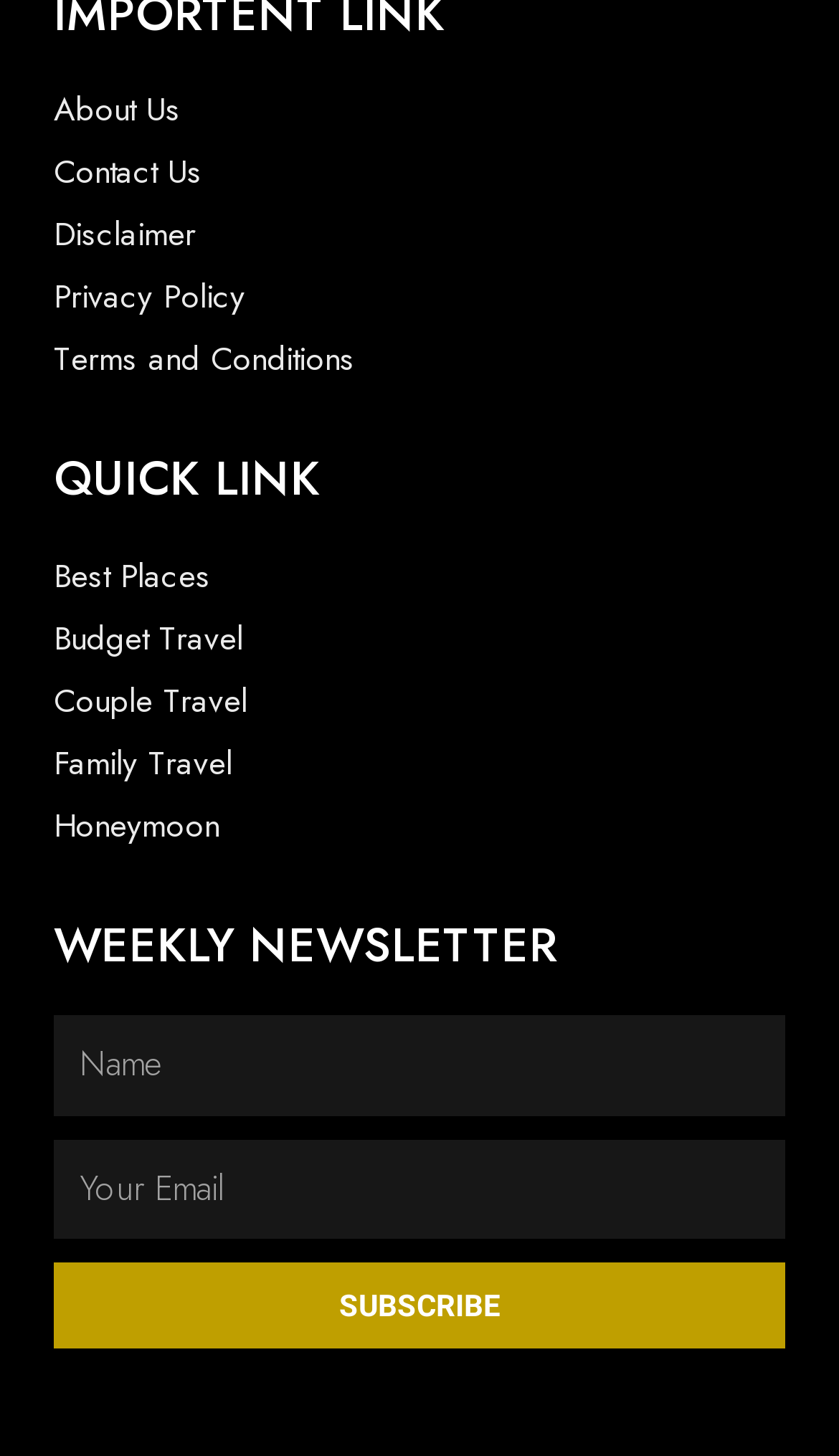Can you find the bounding box coordinates for the UI element given this description: "Accessories"? Provide the coordinates as four float numbers between 0 and 1: [left, top, right, bottom].

None